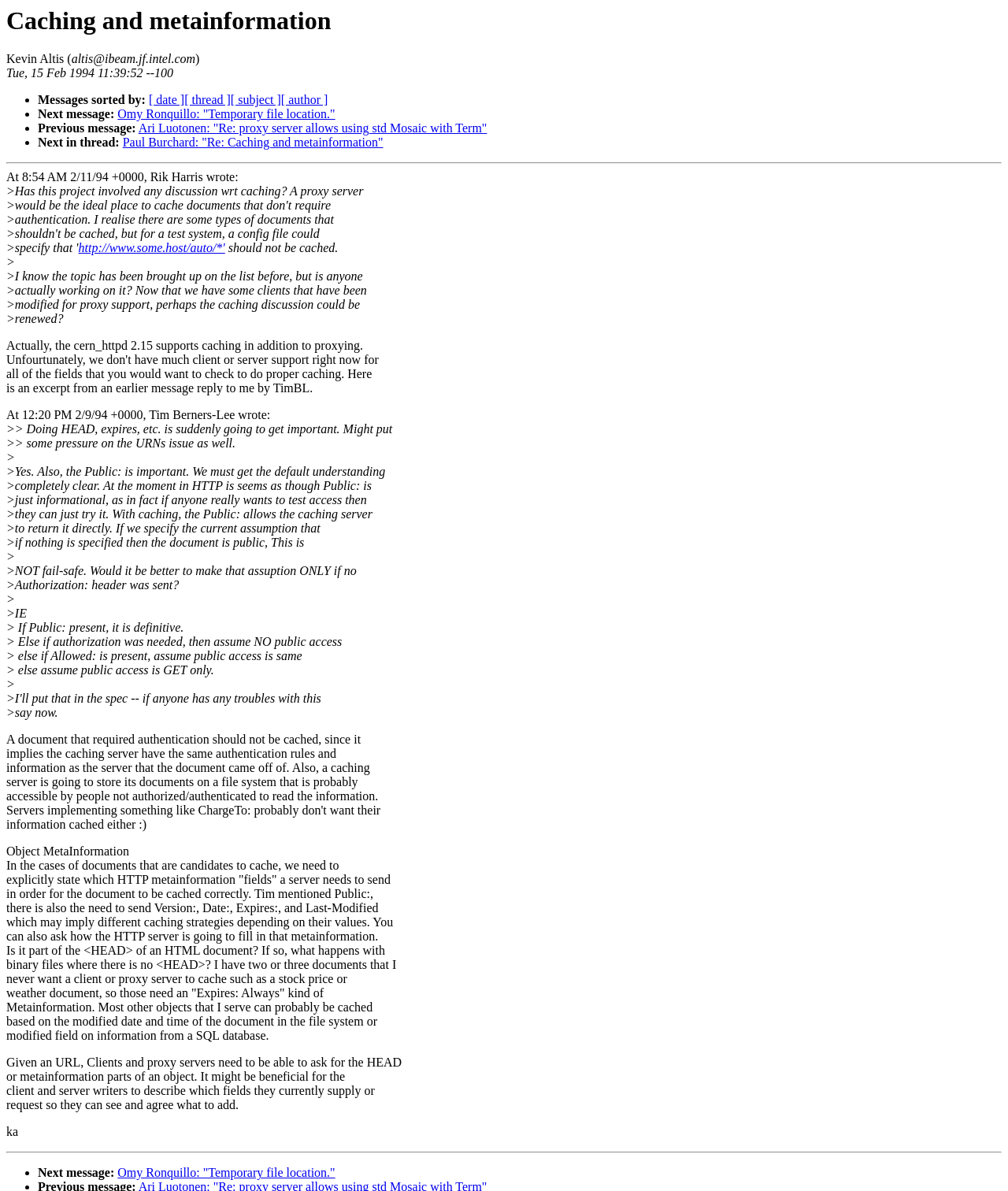From the screenshot, find the bounding box of the UI element matching this description: "http://www.some.host/auto/*'". Supply the bounding box coordinates in the form [left, top, right, bottom], each a float between 0 and 1.

[0.078, 0.203, 0.223, 0.214]